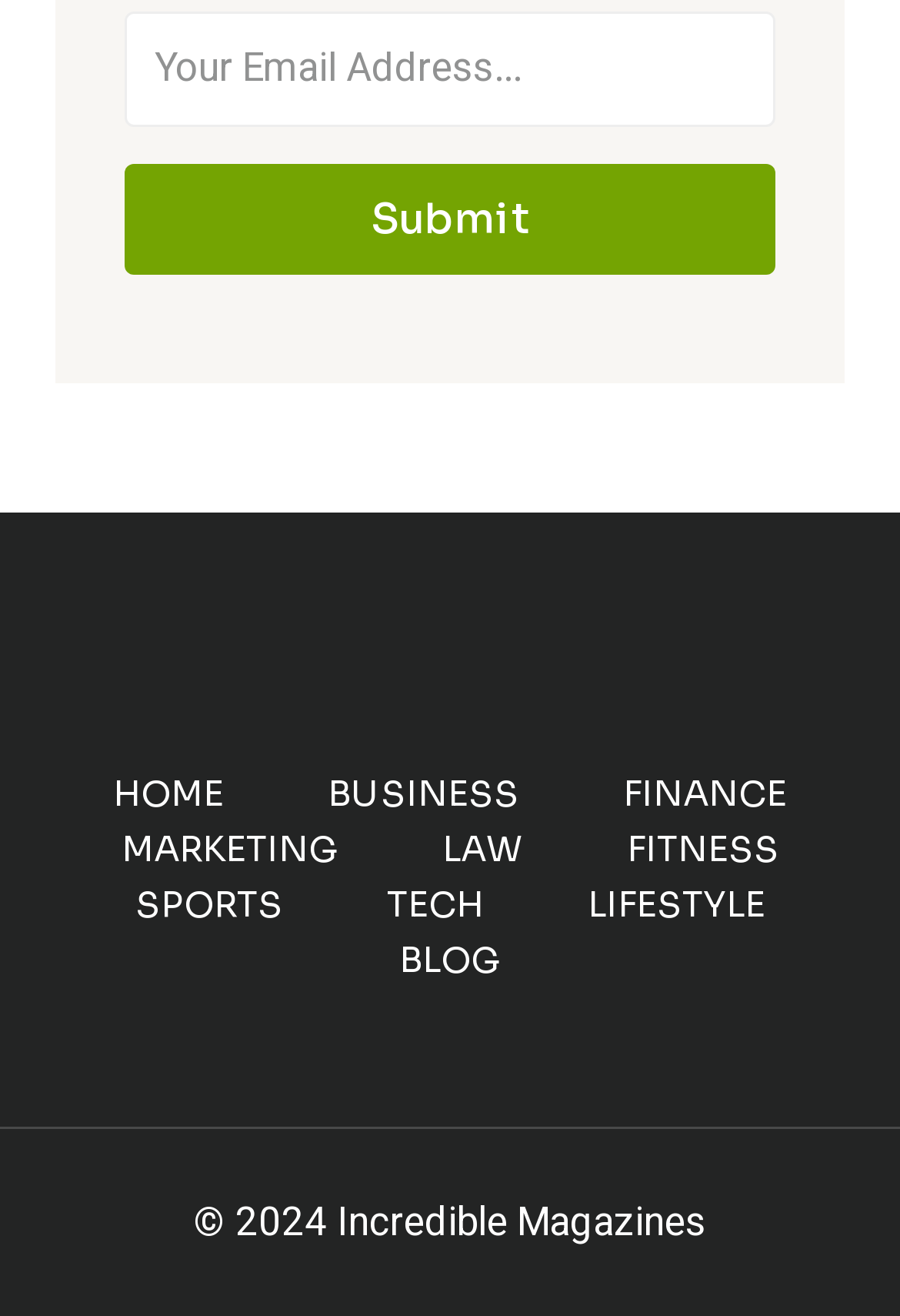Please provide a comprehensive response to the question based on the details in the image: What is the copyright year?

The StaticText element at the bottom of the page displays the copyright information, which includes the year 2024.